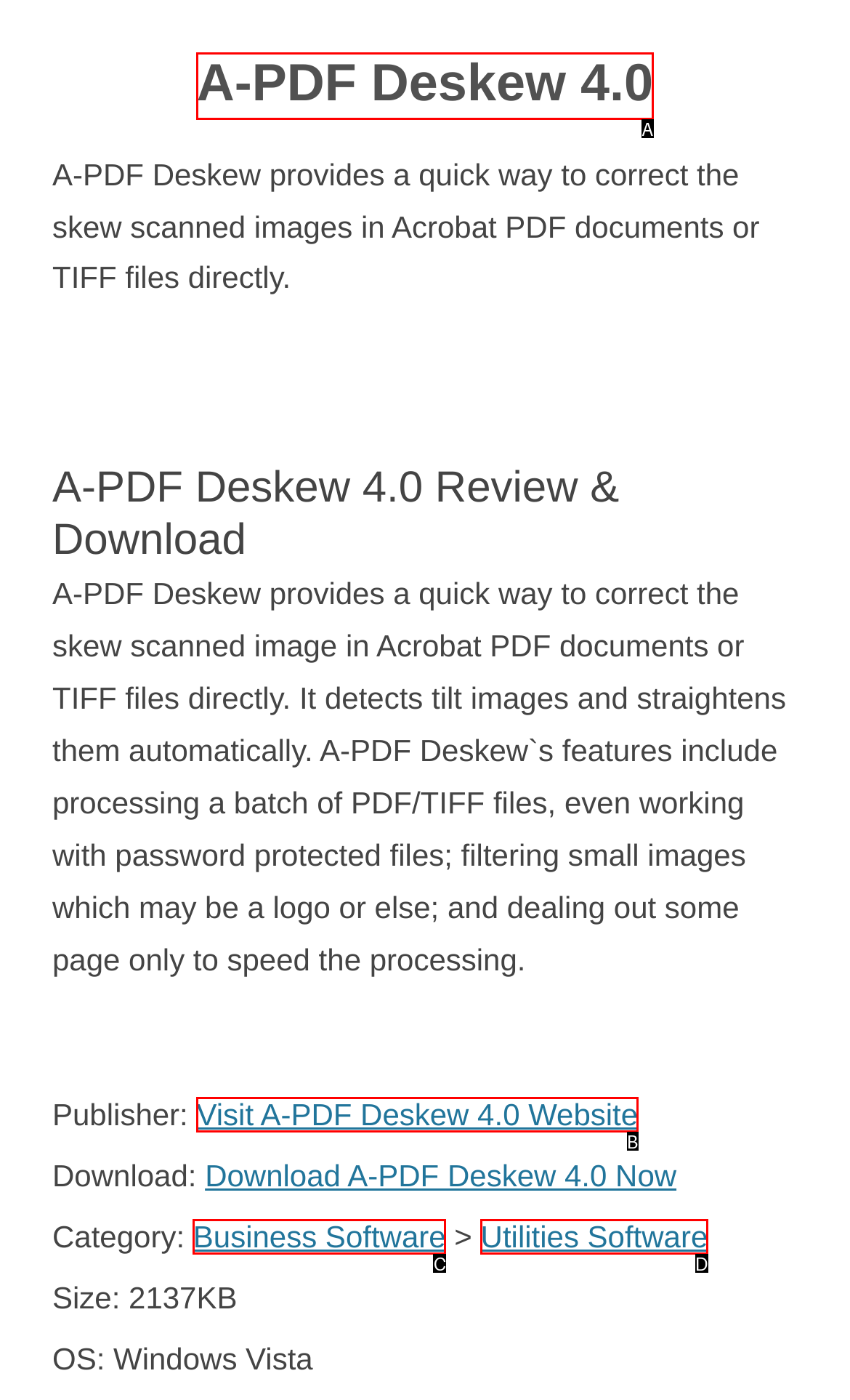Based on the given description: (713) 893-8808, determine which HTML element is the best match. Respond with the letter of the chosen option.

None